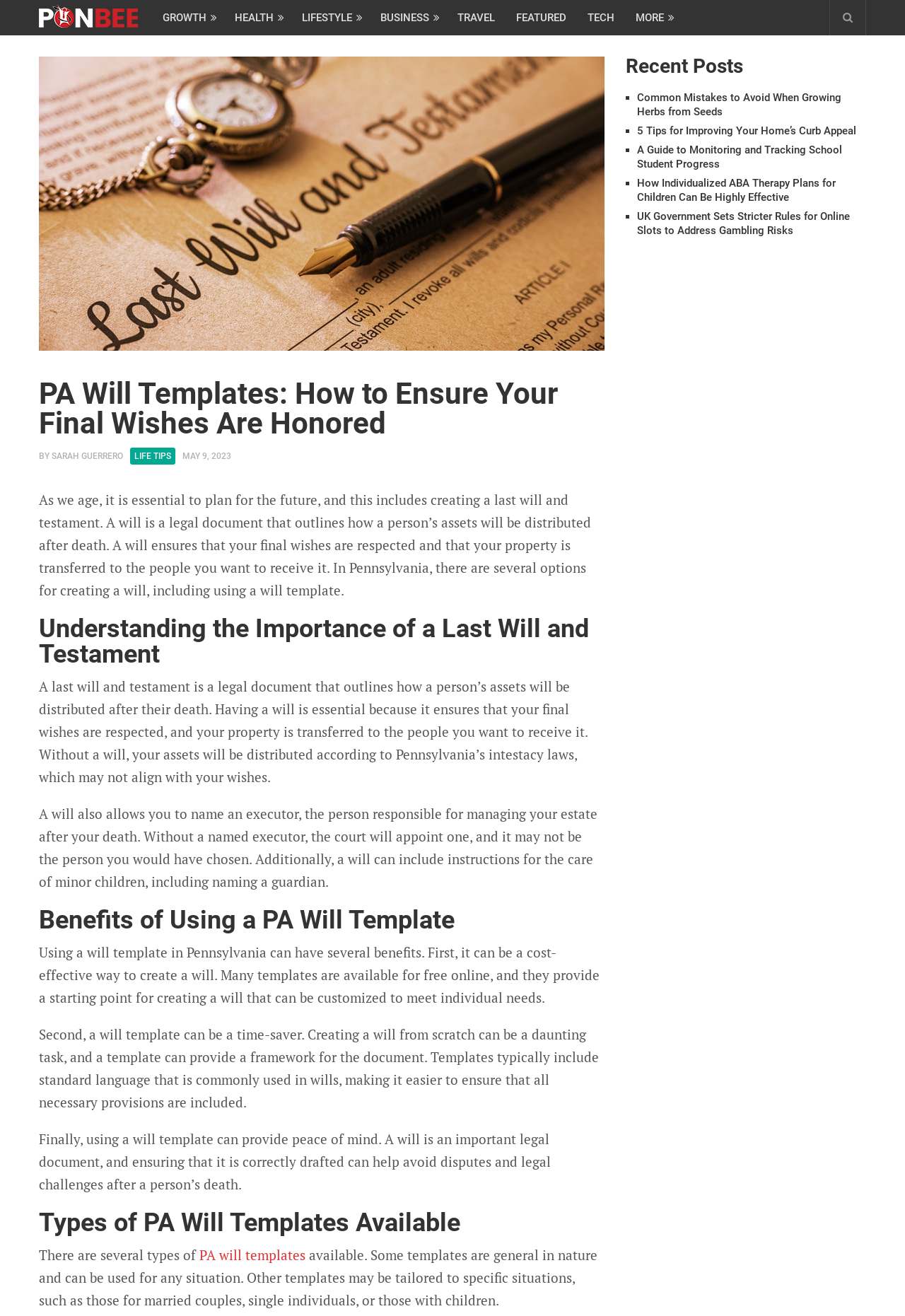Select the bounding box coordinates of the element I need to click to carry out the following instruction: "Explore the 'FEATURED' section".

[0.559, 0.0, 0.638, 0.027]